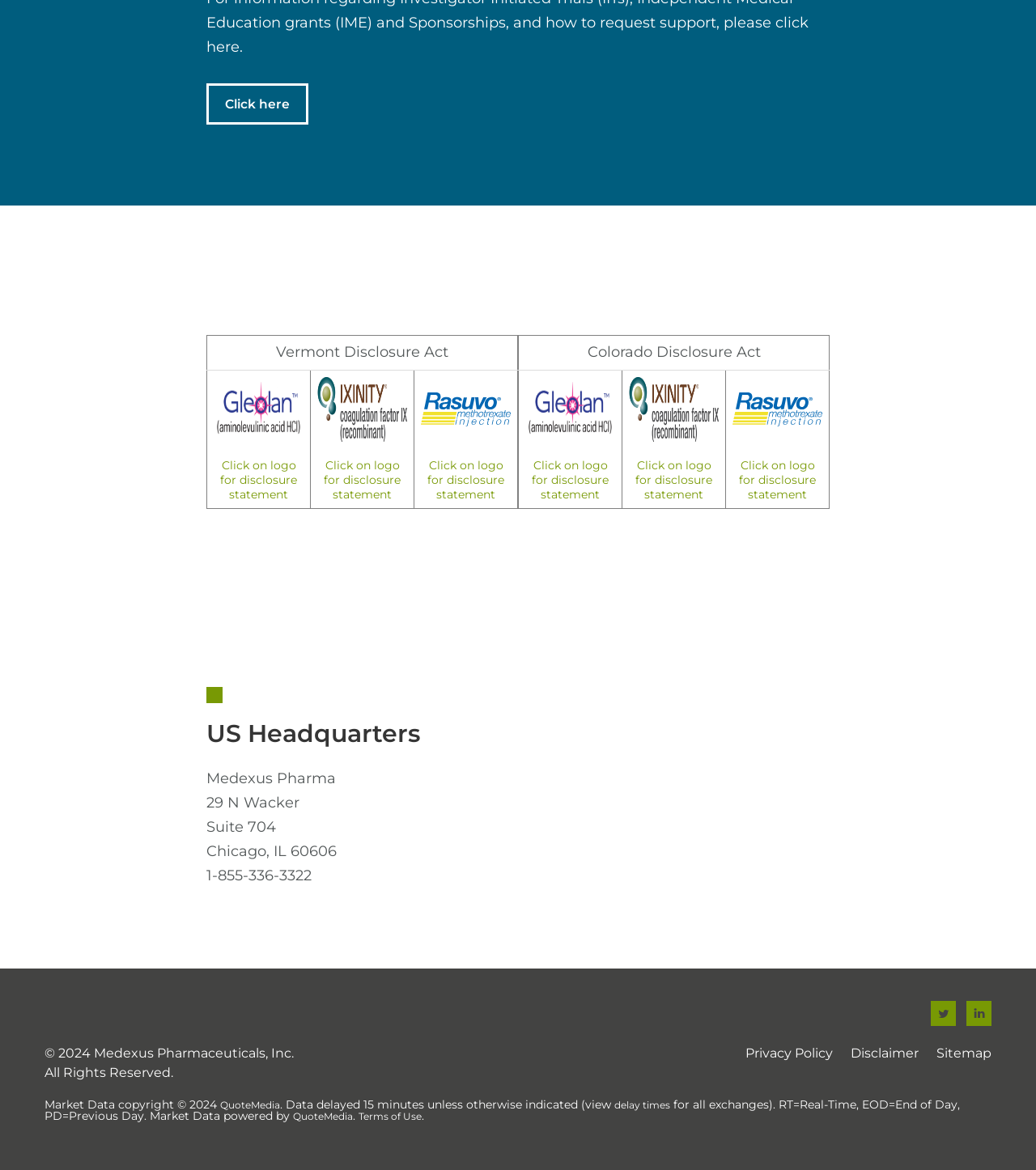Identify the bounding box coordinates of the region I need to click to complete this instruction: "Visit the Facebook page".

[0.898, 0.855, 0.923, 0.877]